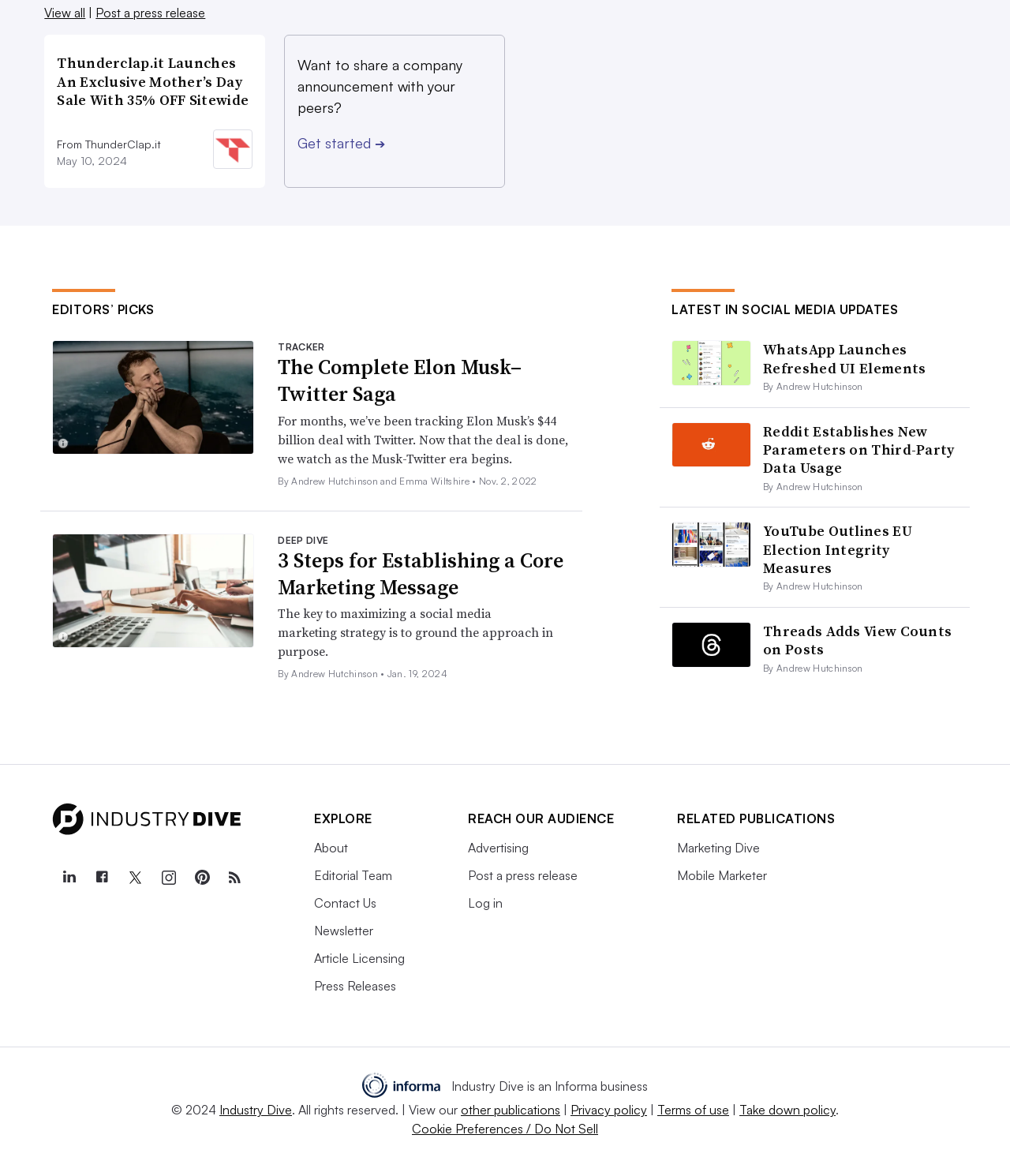How many press release items are linked on the webpage?
Please provide a single word or phrase in response based on the screenshot.

1